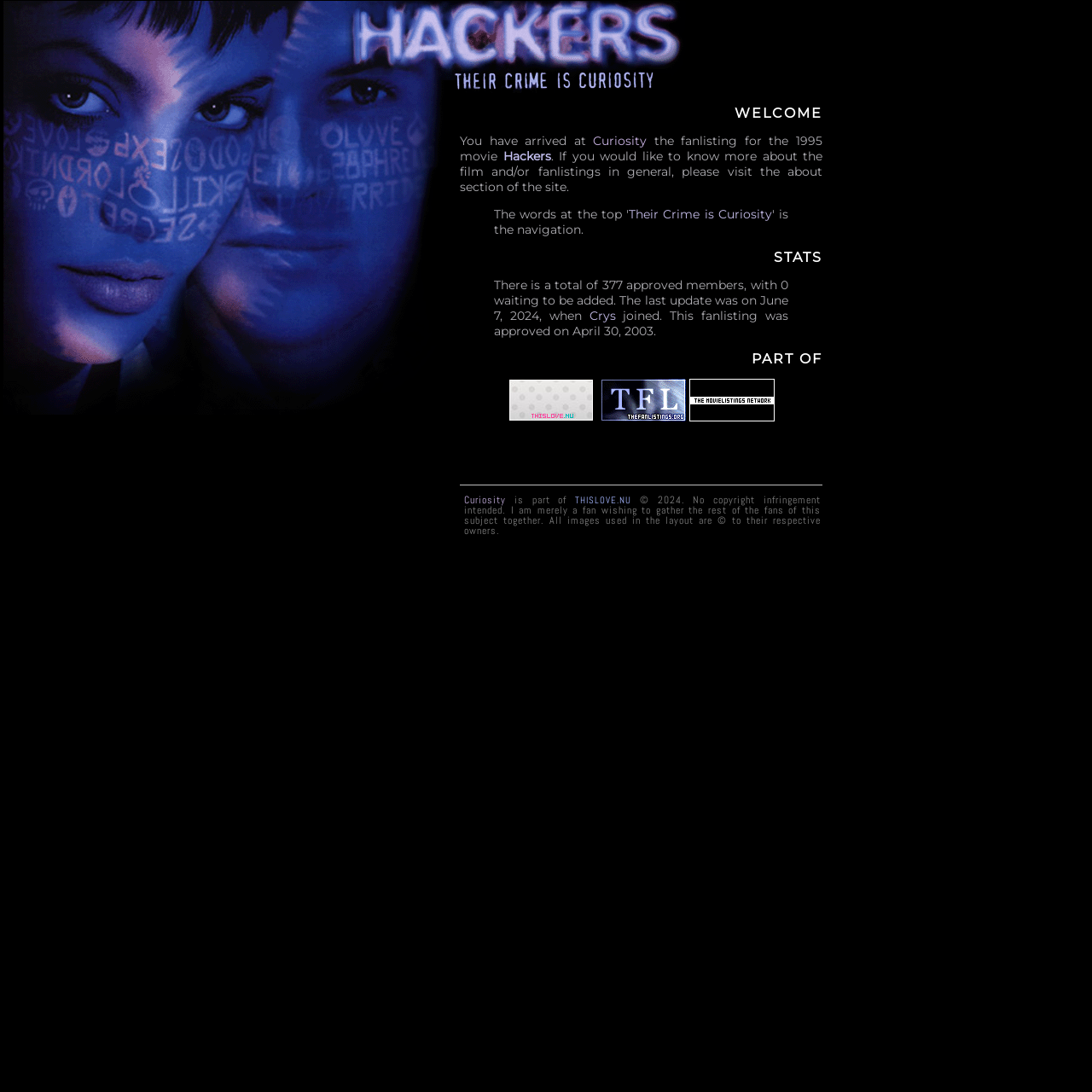Provide the bounding box coordinates of the section that needs to be clicked to accomplish the following instruction: "Go to ThisLove.nu."

[0.465, 0.375, 0.543, 0.389]